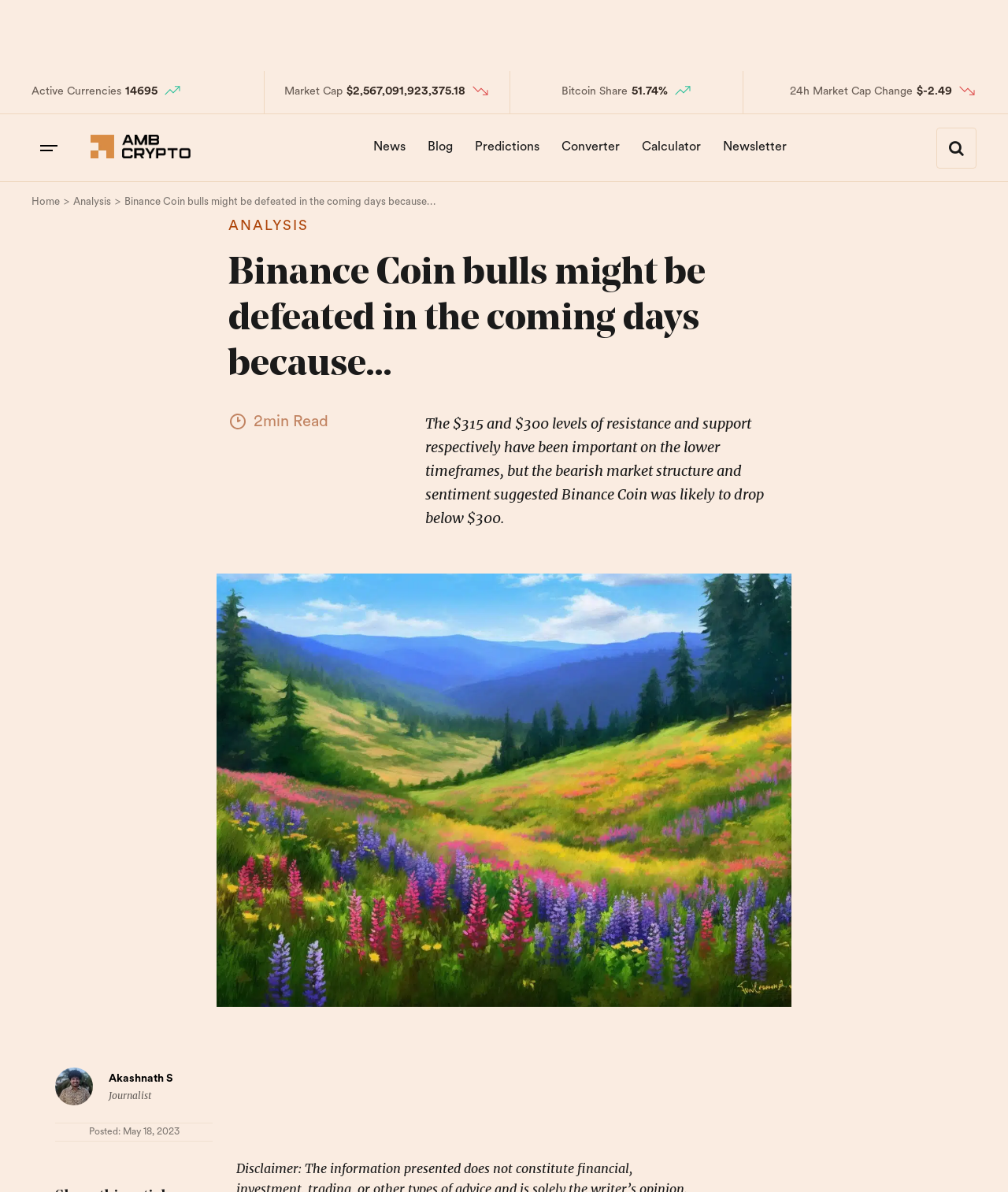When was the article posted?
Please use the visual content to give a single word or phrase answer.

May 18, 2023